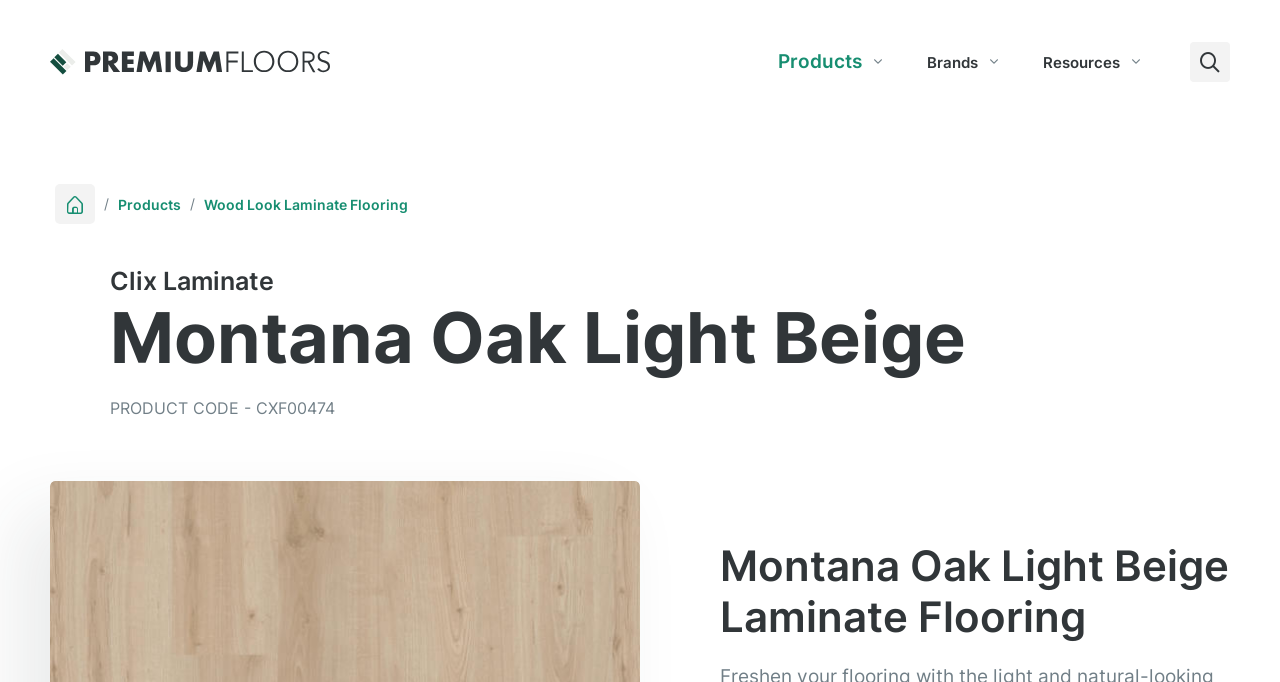What is the purpose of the button with the '' icon?
Please answer the question with a single word or phrase, referencing the image.

Search